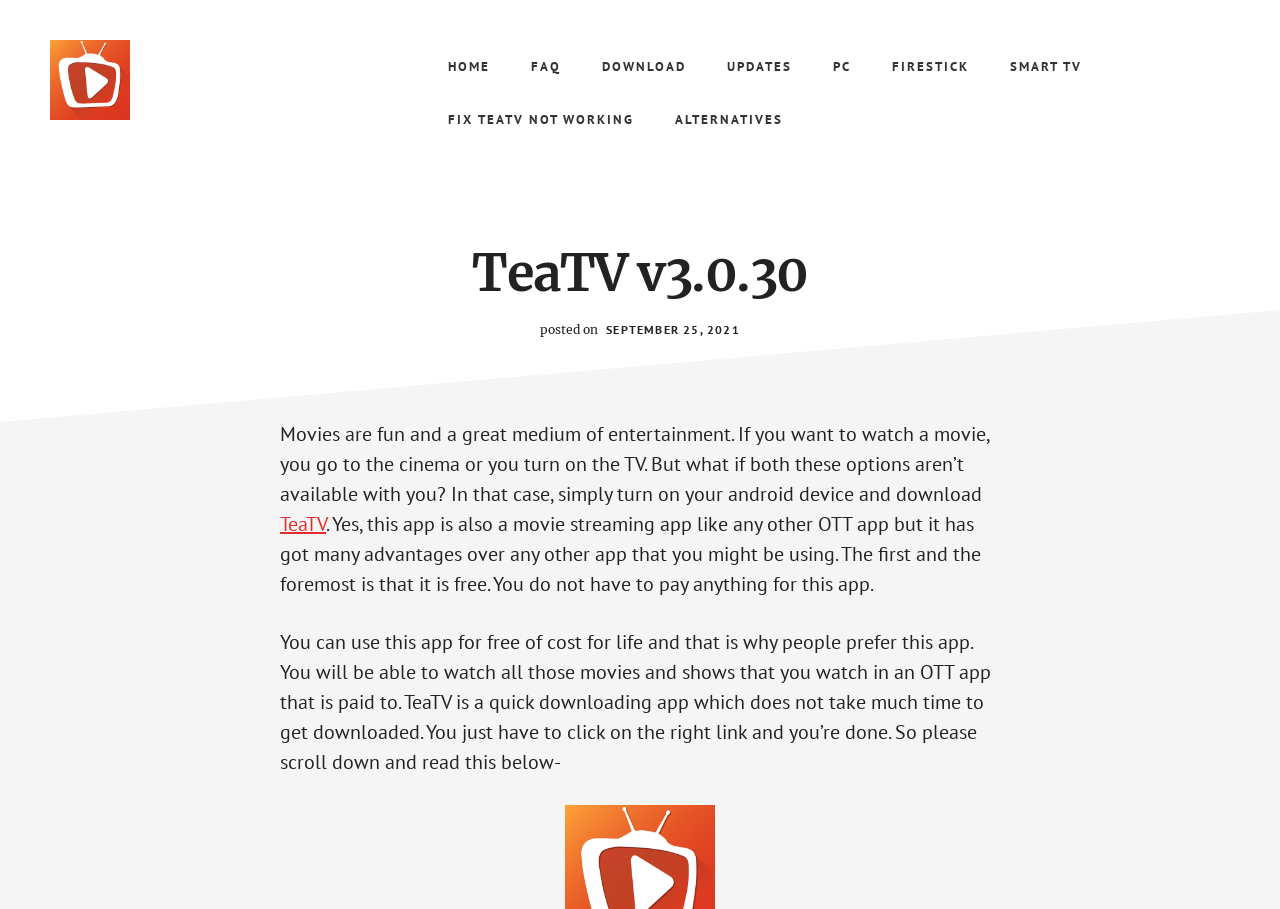Locate the bounding box coordinates of the element I should click to achieve the following instruction: "Click on the 'DOWNLOAD' link".

[0.456, 0.044, 0.55, 0.102]